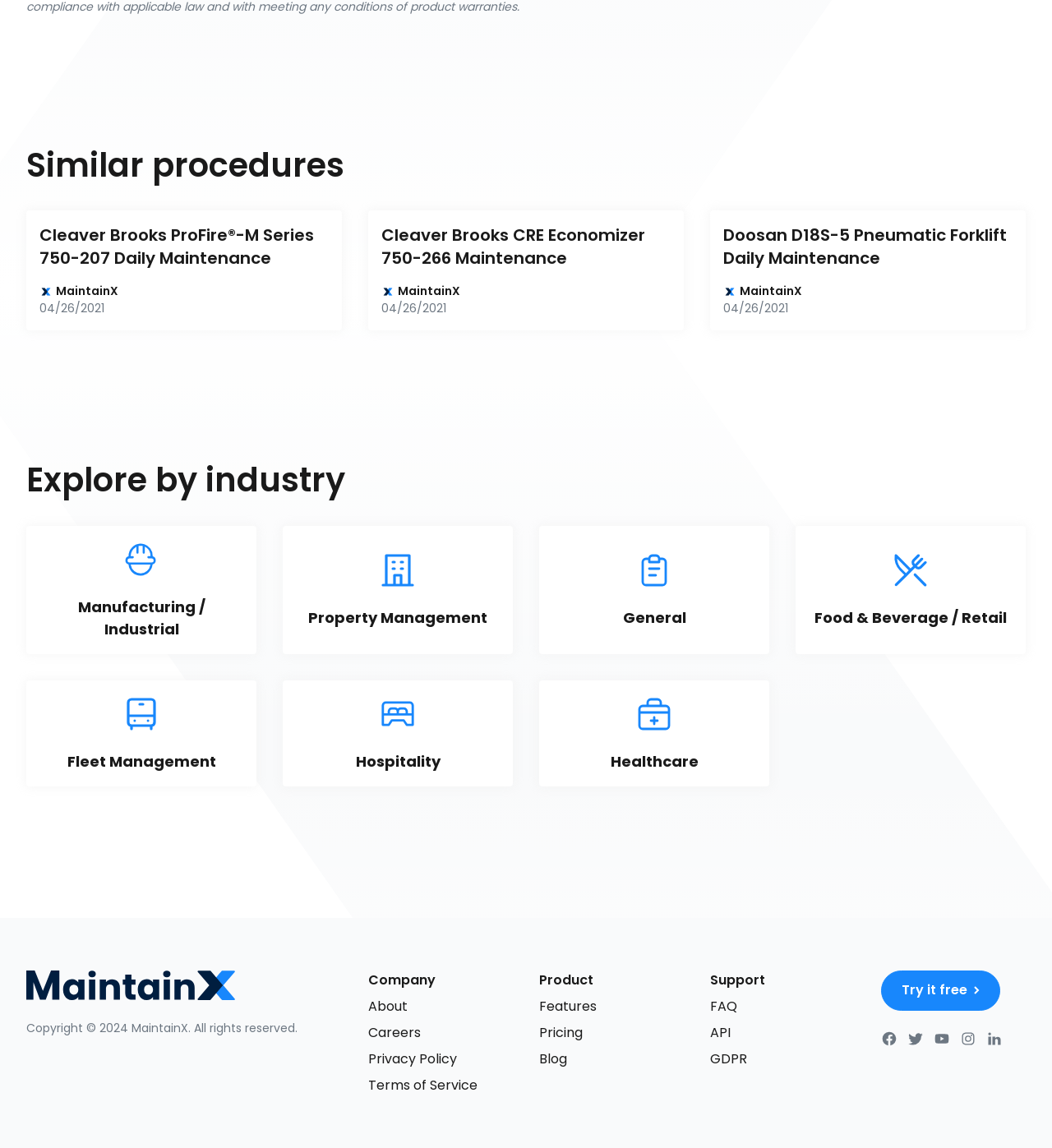Locate the bounding box of the UI element with the following description: "Pricing".

[0.512, 0.891, 0.554, 0.908]